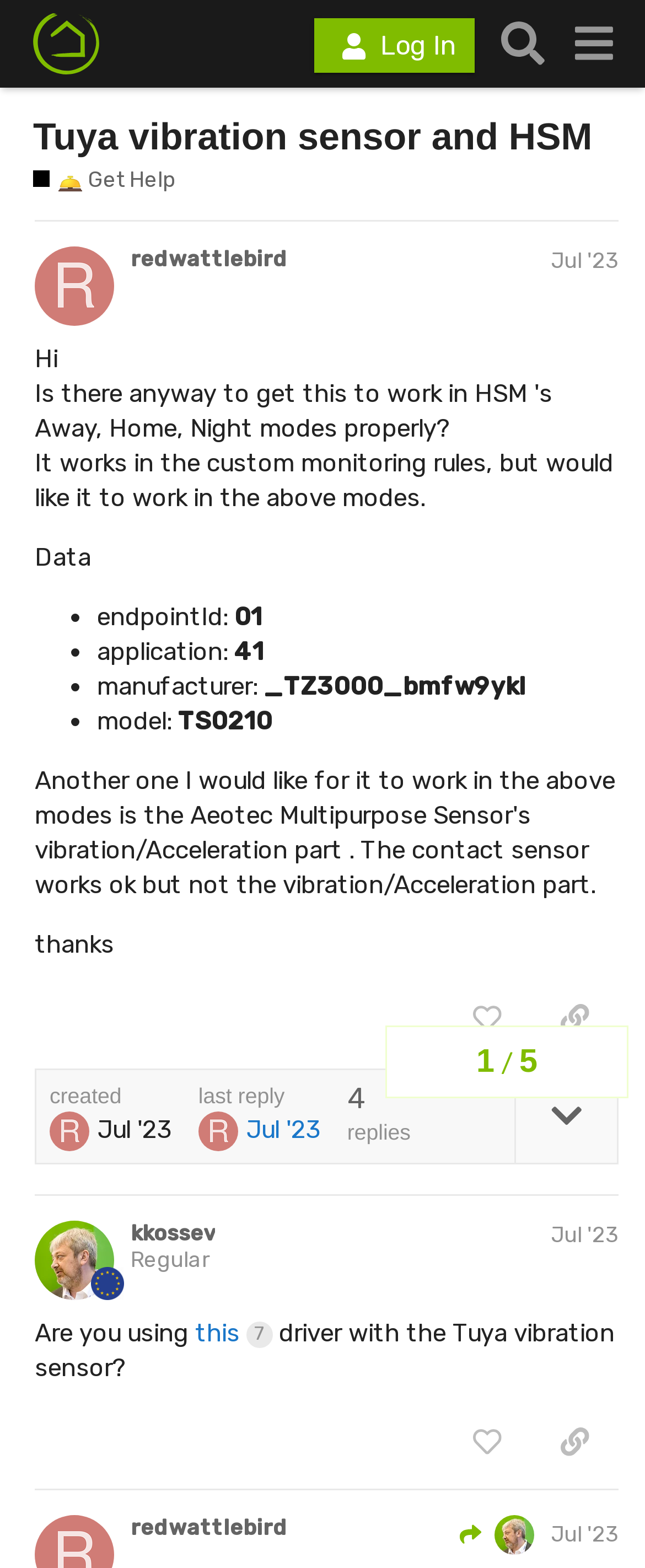Kindly determine the bounding box coordinates of the area that needs to be clicked to fulfill this instruction: "Expand topic details".

[0.797, 0.682, 0.956, 0.742]